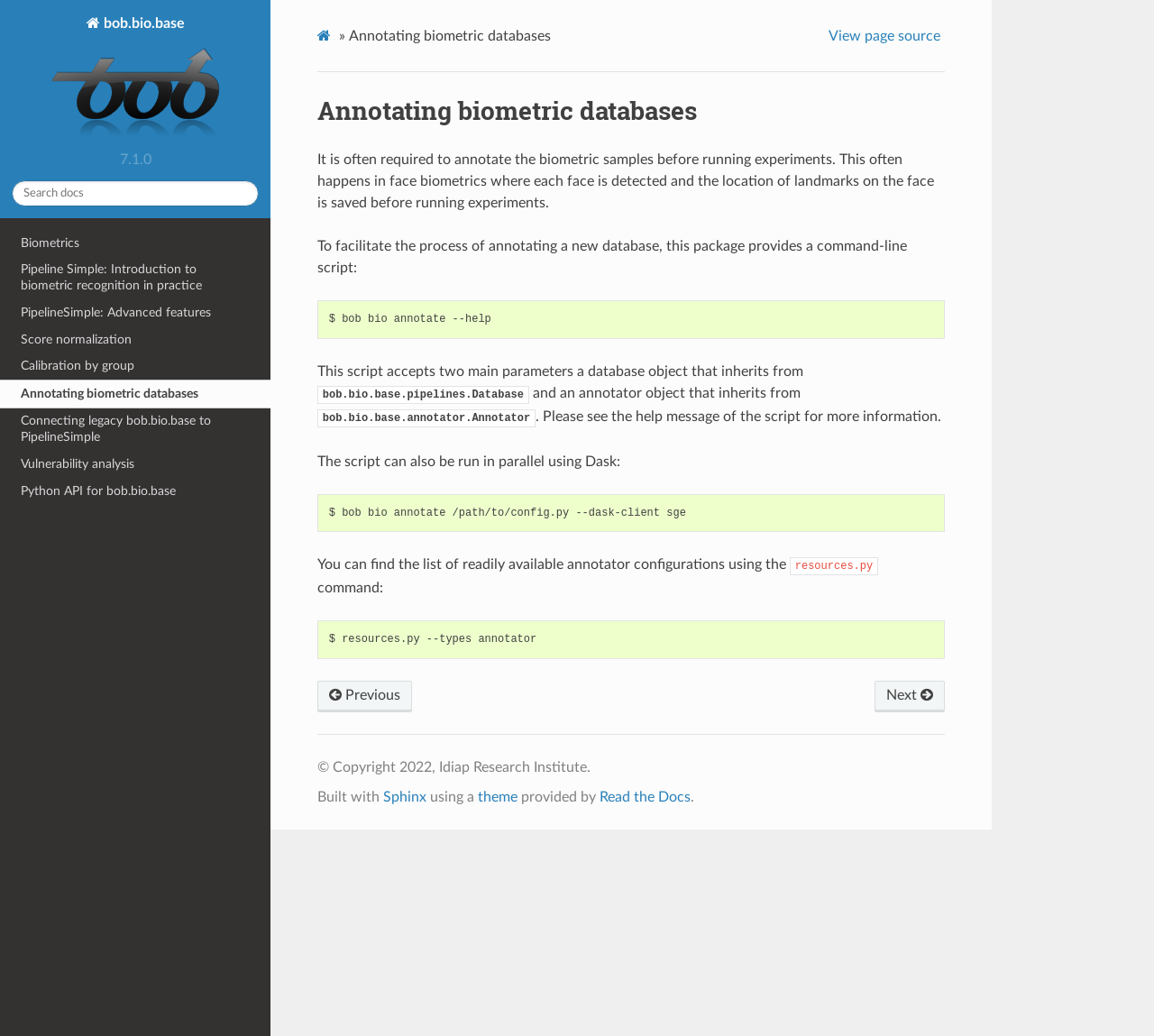Please identify the bounding box coordinates of the element's region that should be clicked to execute the following instruction: "Search for documentation". The bounding box coordinates must be four float numbers between 0 and 1, i.e., [left, top, right, bottom].

[0.01, 0.174, 0.224, 0.199]